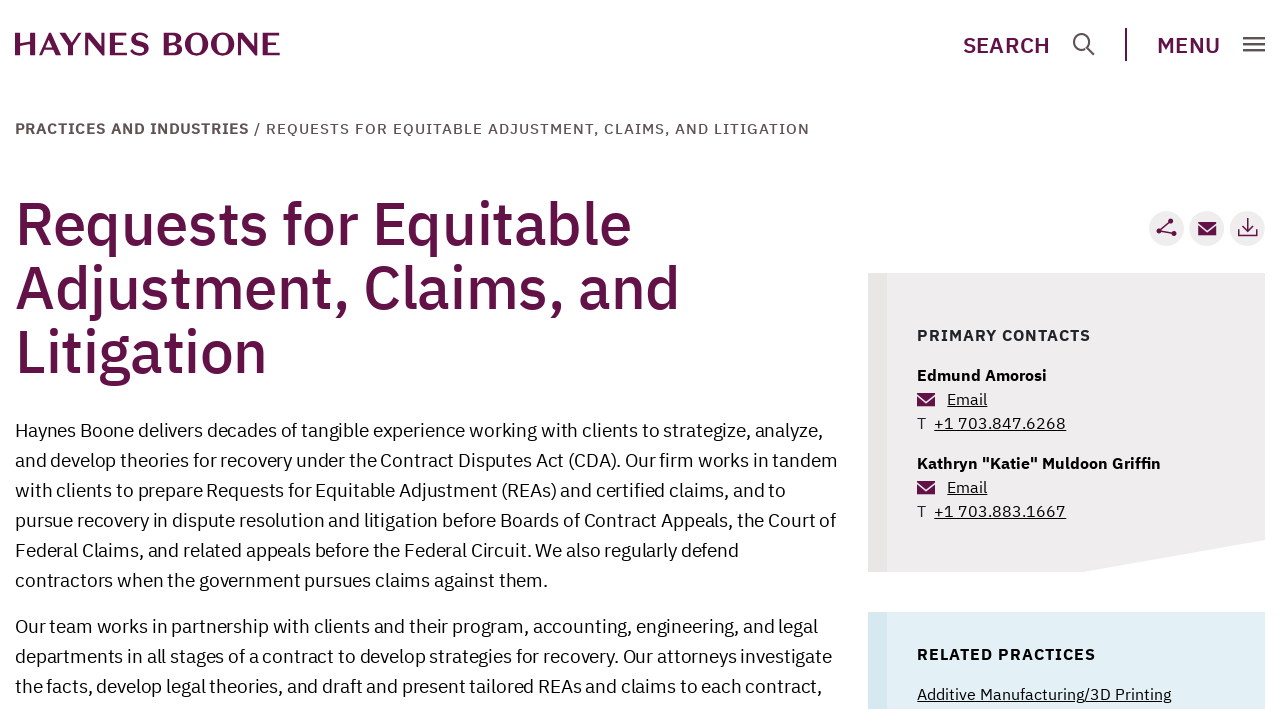What is the role of Edmund Amorosi?
Based on the visual, give a brief answer using one word or a short phrase.

Primary Contact